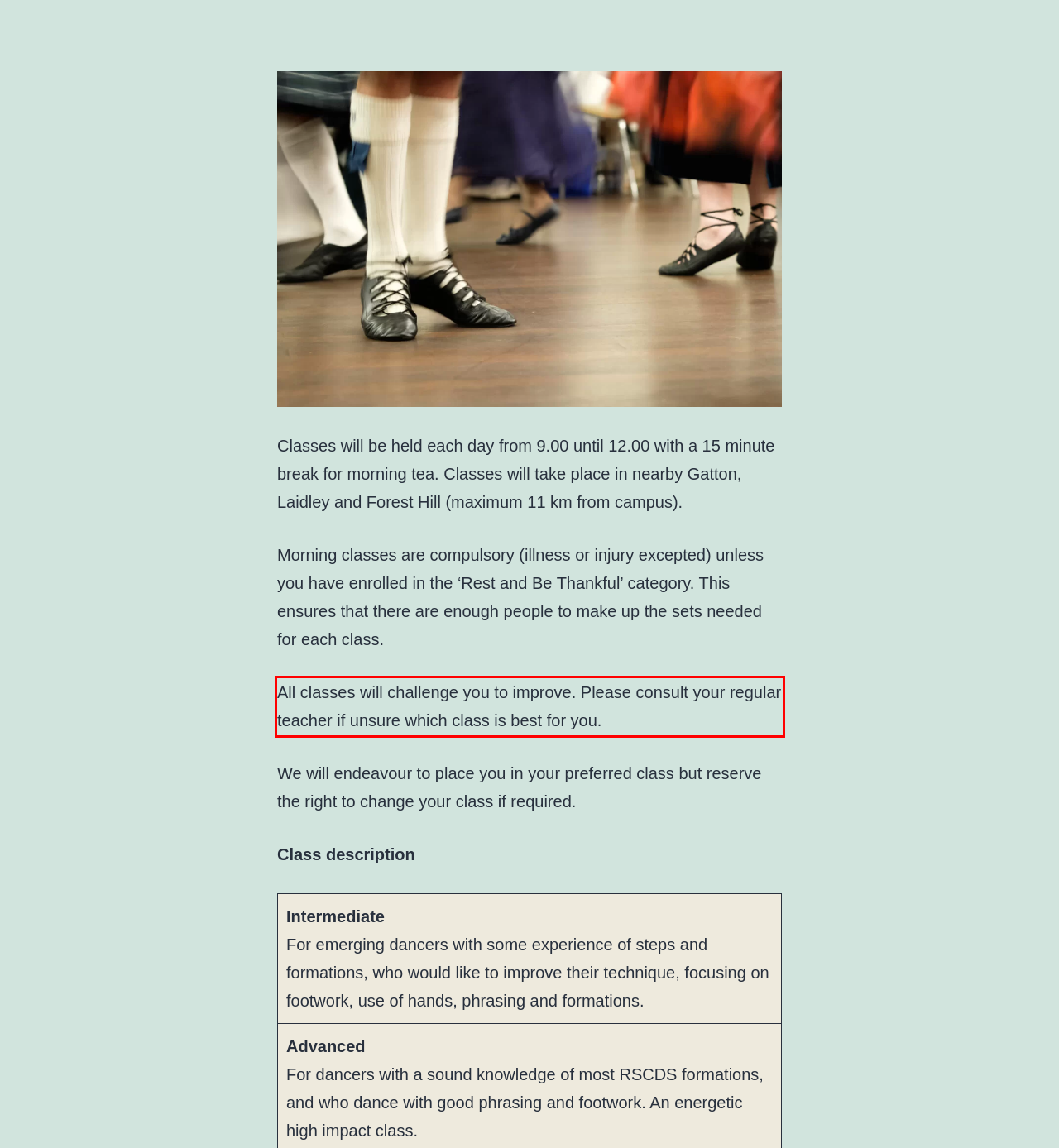There is a screenshot of a webpage with a red bounding box around a UI element. Please use OCR to extract the text within the red bounding box.

All classes will challenge you to improve. Please consult your regular teacher if unsure which class is best for you.